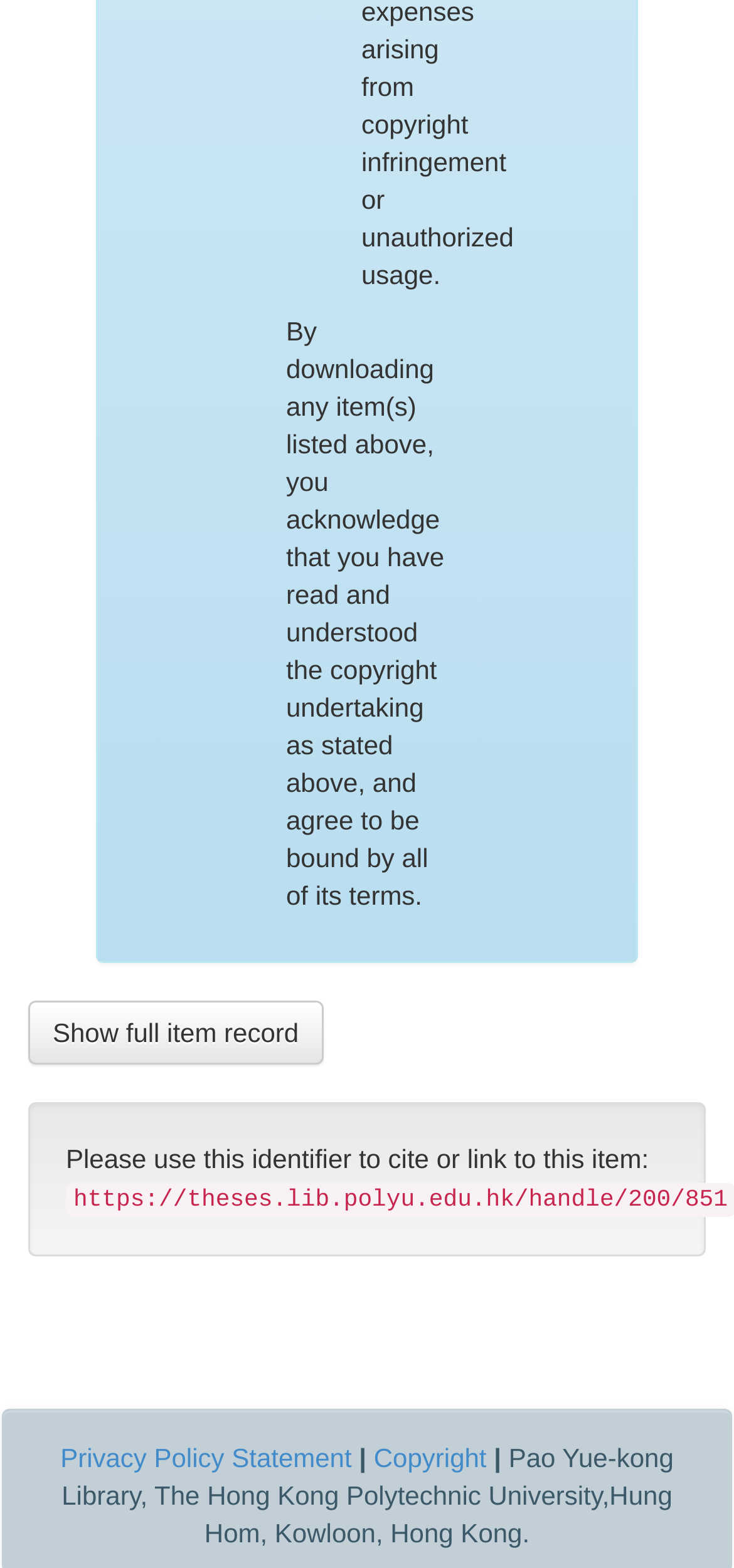Using the provided element description, identify the bounding box coordinates as (top-left x, top-left y, bottom-right x, bottom-right y). Ensure all values are between 0 and 1. Description: Privacy Policy Statement

[0.082, 0.92, 0.479, 0.939]